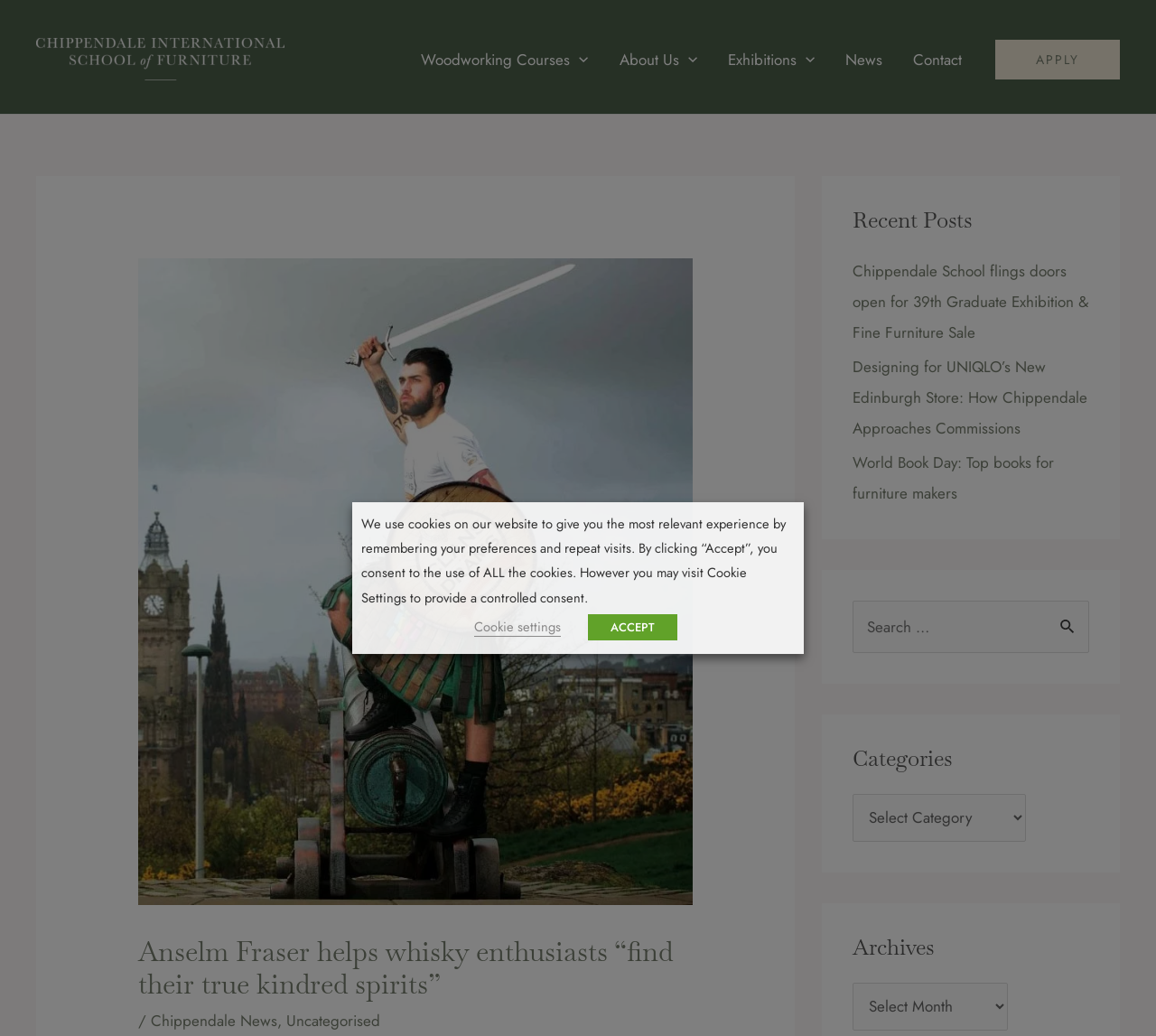Locate the bounding box coordinates of the region to be clicked to comply with the following instruction: "Contact us through email". The coordinates must be four float numbers between 0 and 1, in the form [left, top, right, bottom].

None